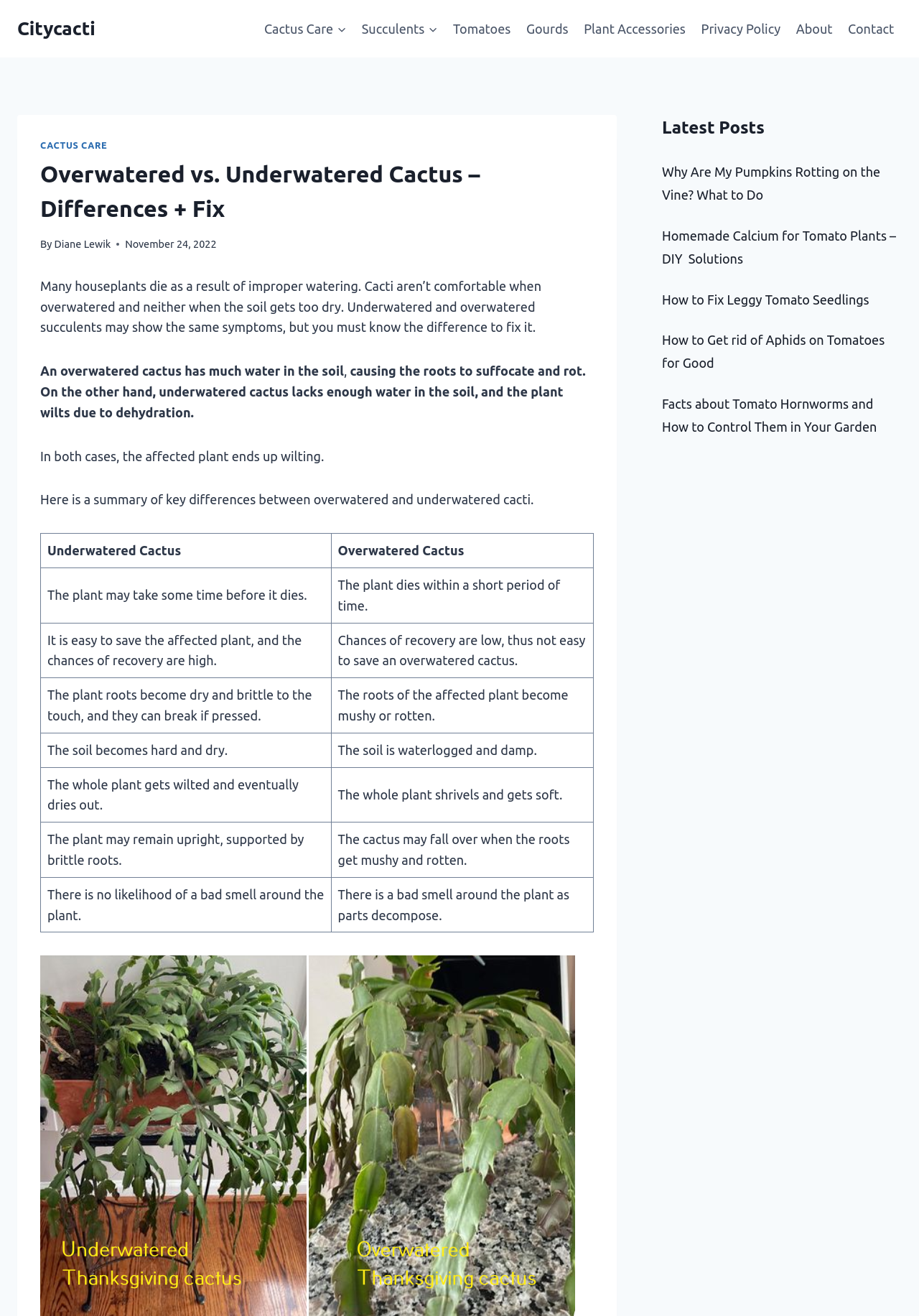What is the date of the article?
Based on the image, give a one-word or short phrase answer.

November 24, 2022